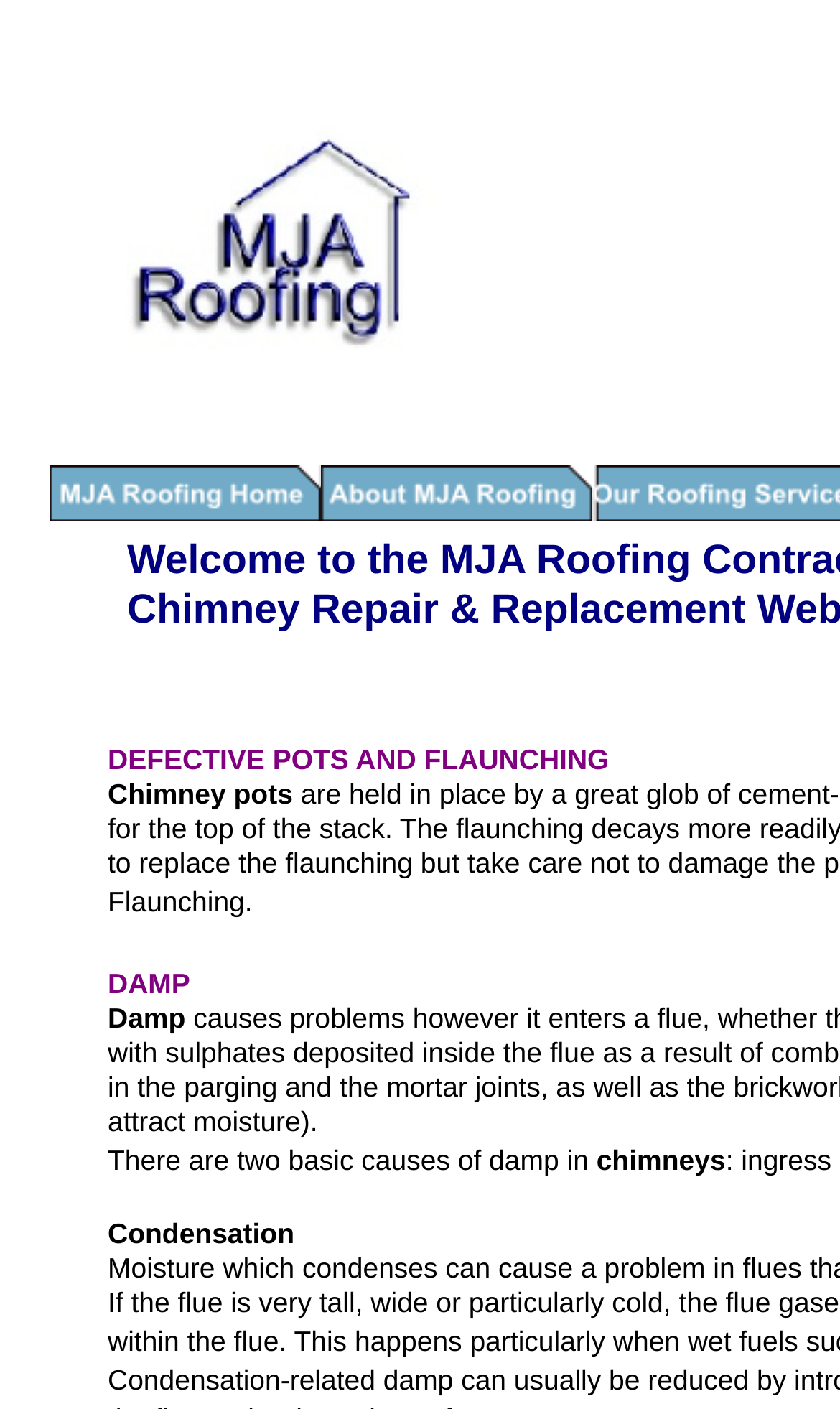What is the context in which flaunching is mentioned?
Look at the webpage screenshot and answer the question with a detailed explanation.

Flaunching is mentioned in the context of 'DEFECTIVE POTS AND FLAUNCHING', which is related to chimney repair and maintenance. This implies that flaunching is an important aspect of chimney repair.